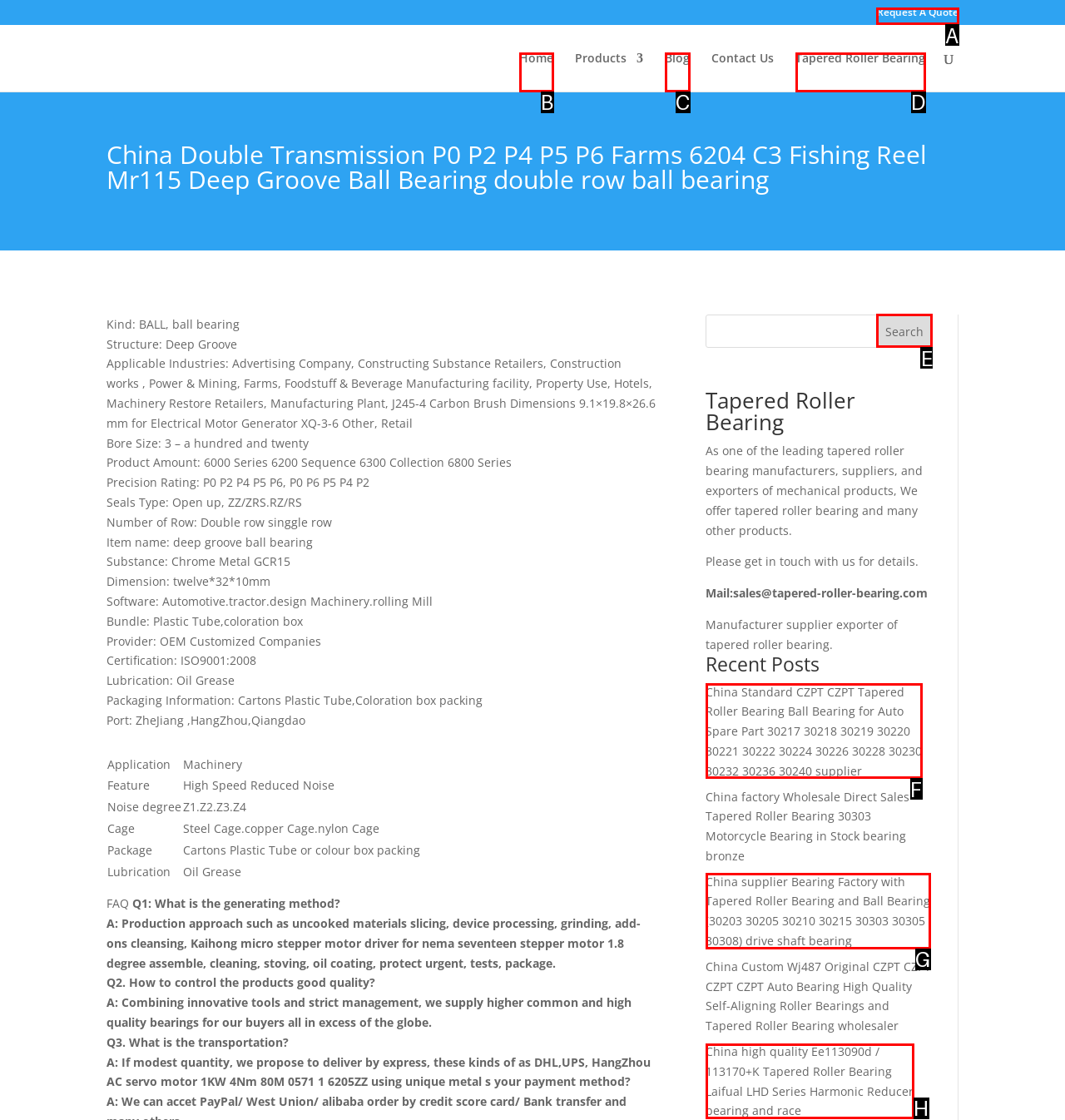Select the correct HTML element to complete the following task: Request a quote
Provide the letter of the choice directly from the given options.

A